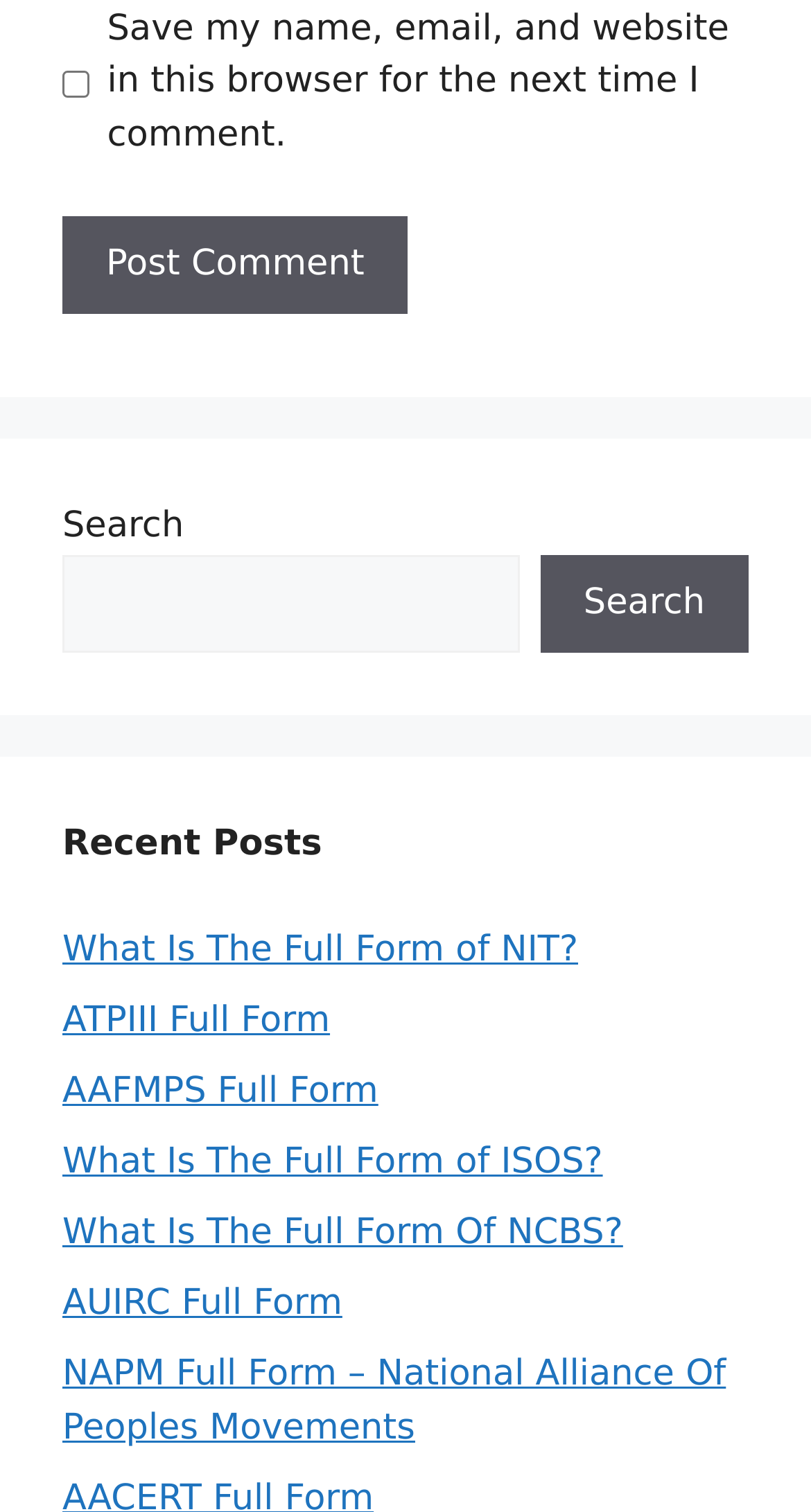Provide the bounding box coordinates of the area you need to click to execute the following instruction: "Explore the recent posts".

[0.077, 0.545, 0.397, 0.573]